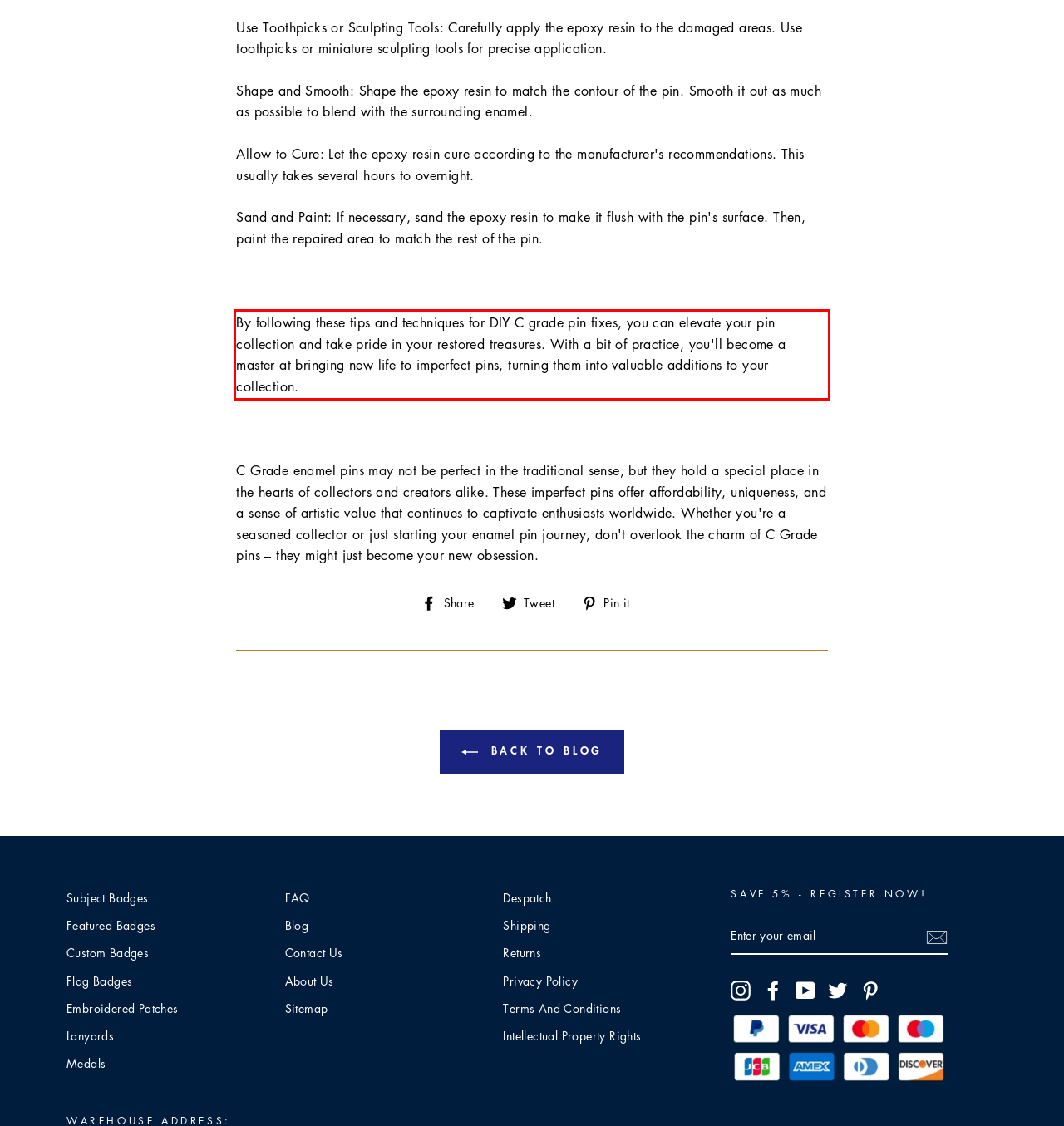Review the webpage screenshot provided, and perform OCR to extract the text from the red bounding box.

By following these tips and techniques for DIY C grade pin fixes, you can elevate your pin collection and take pride in your restored treasures. With a bit of practice, you'll become a master at bringing new life to imperfect pins, turning them into valuable additions to your collection.